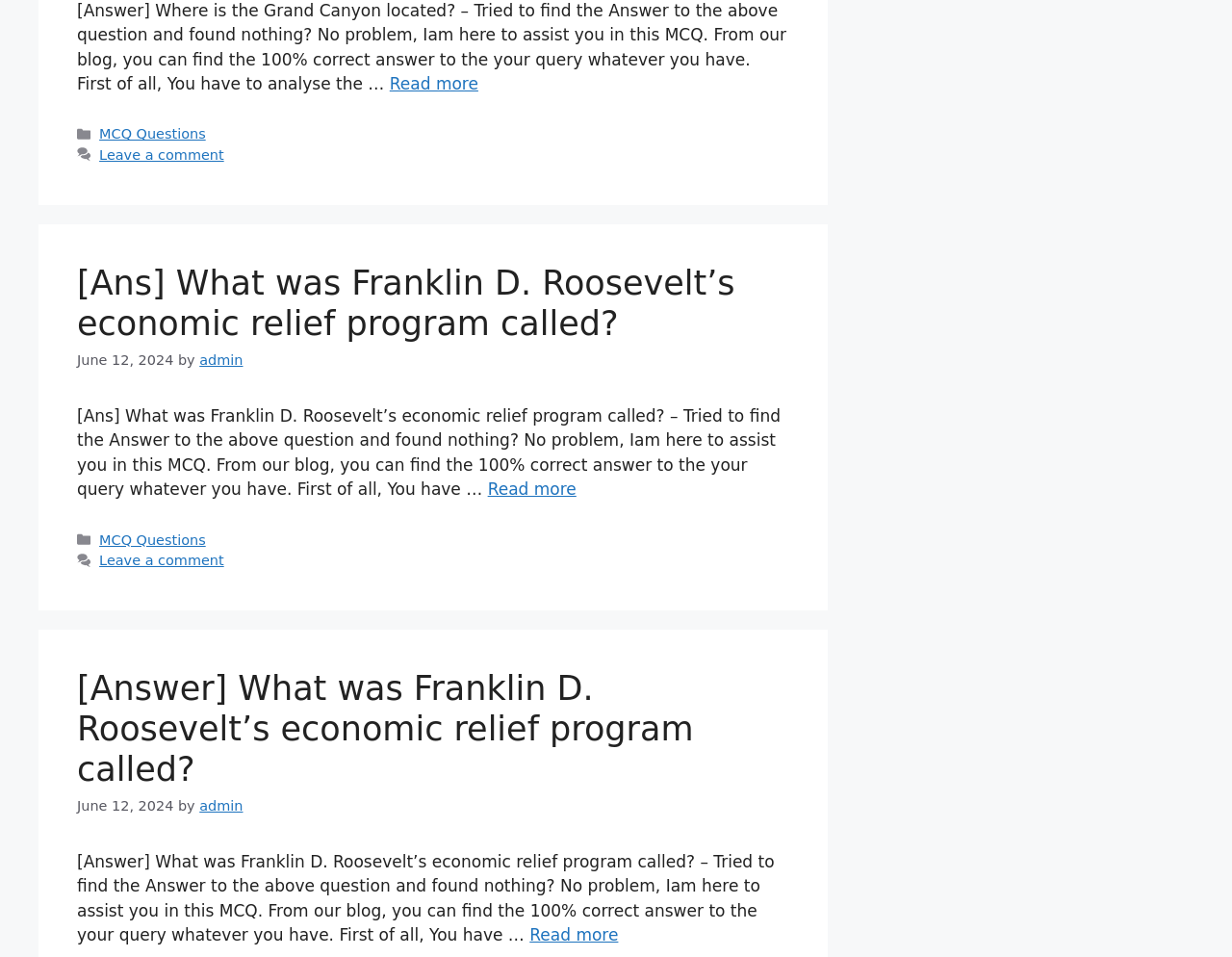Could you indicate the bounding box coordinates of the region to click in order to complete this instruction: "View admin's profile".

[0.162, 0.368, 0.197, 0.384]